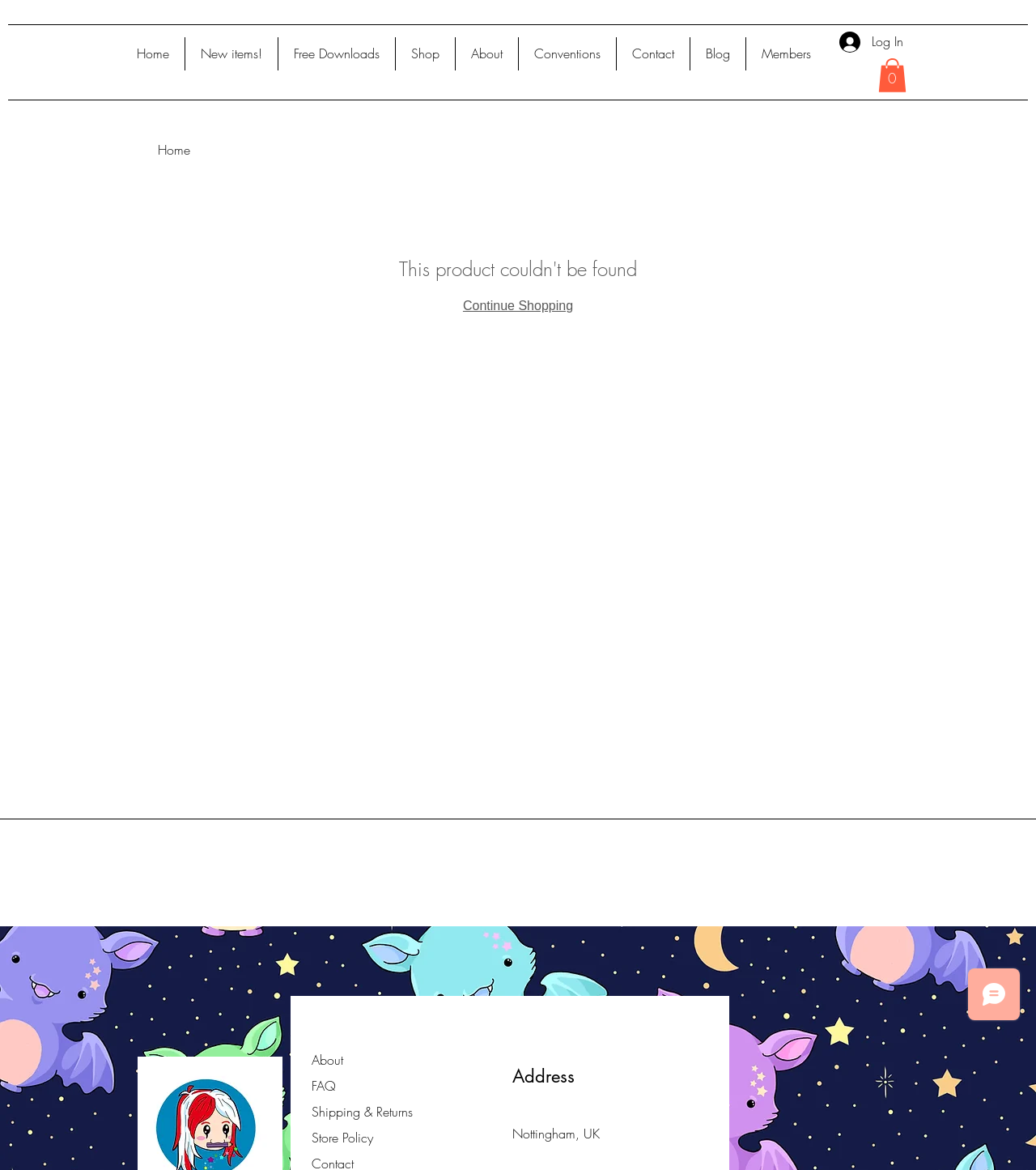Determine the bounding box coordinates of the section I need to click to execute the following instruction: "Go to the 'About' page". Provide the coordinates as four float numbers between 0 and 1, i.e., [left, top, right, bottom].

[0.44, 0.032, 0.5, 0.06]